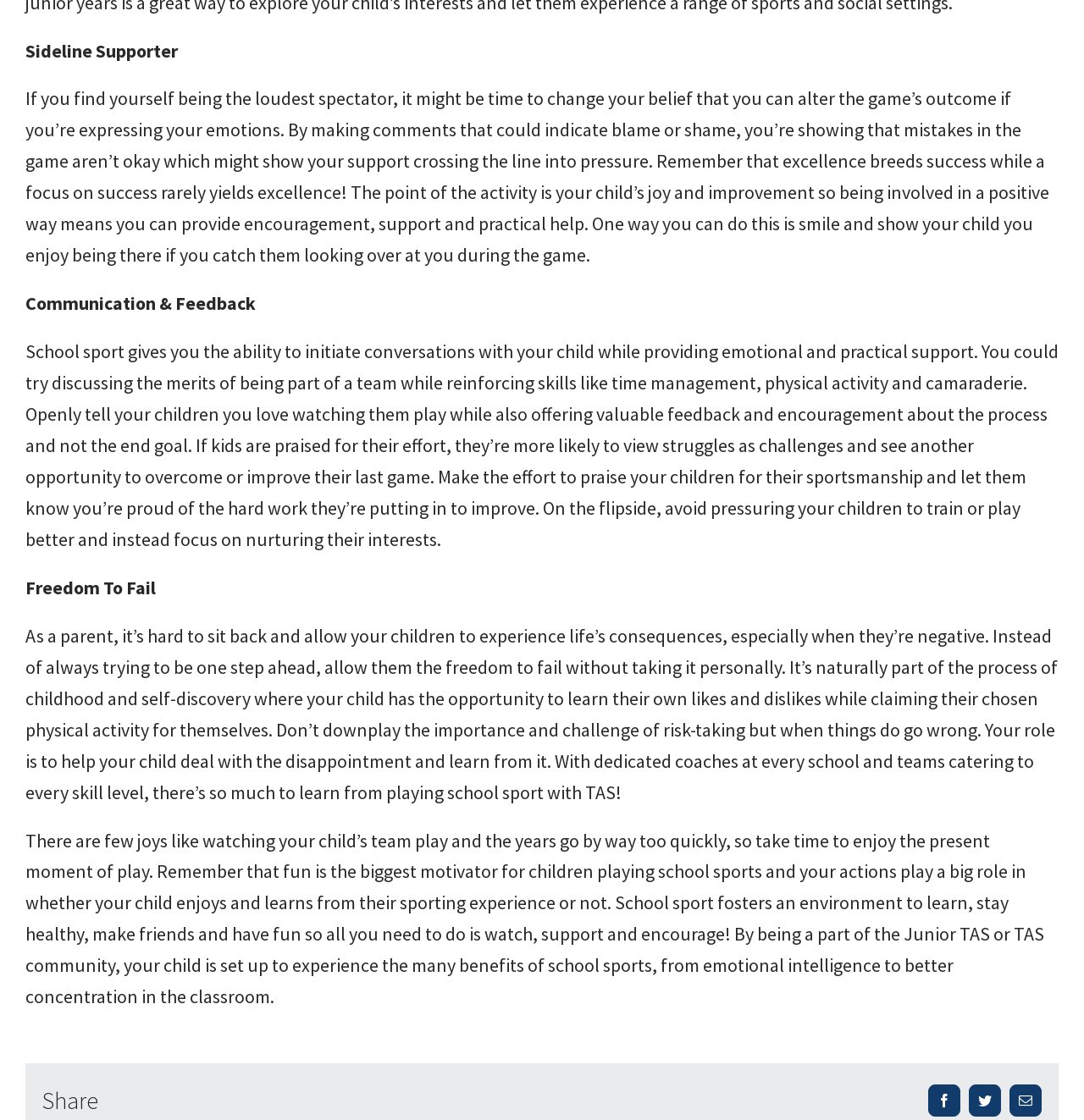Given the element description "Facebook" in the screenshot, predict the bounding box coordinates of that UI element.

[0.42, 0.416, 0.454, 0.45]